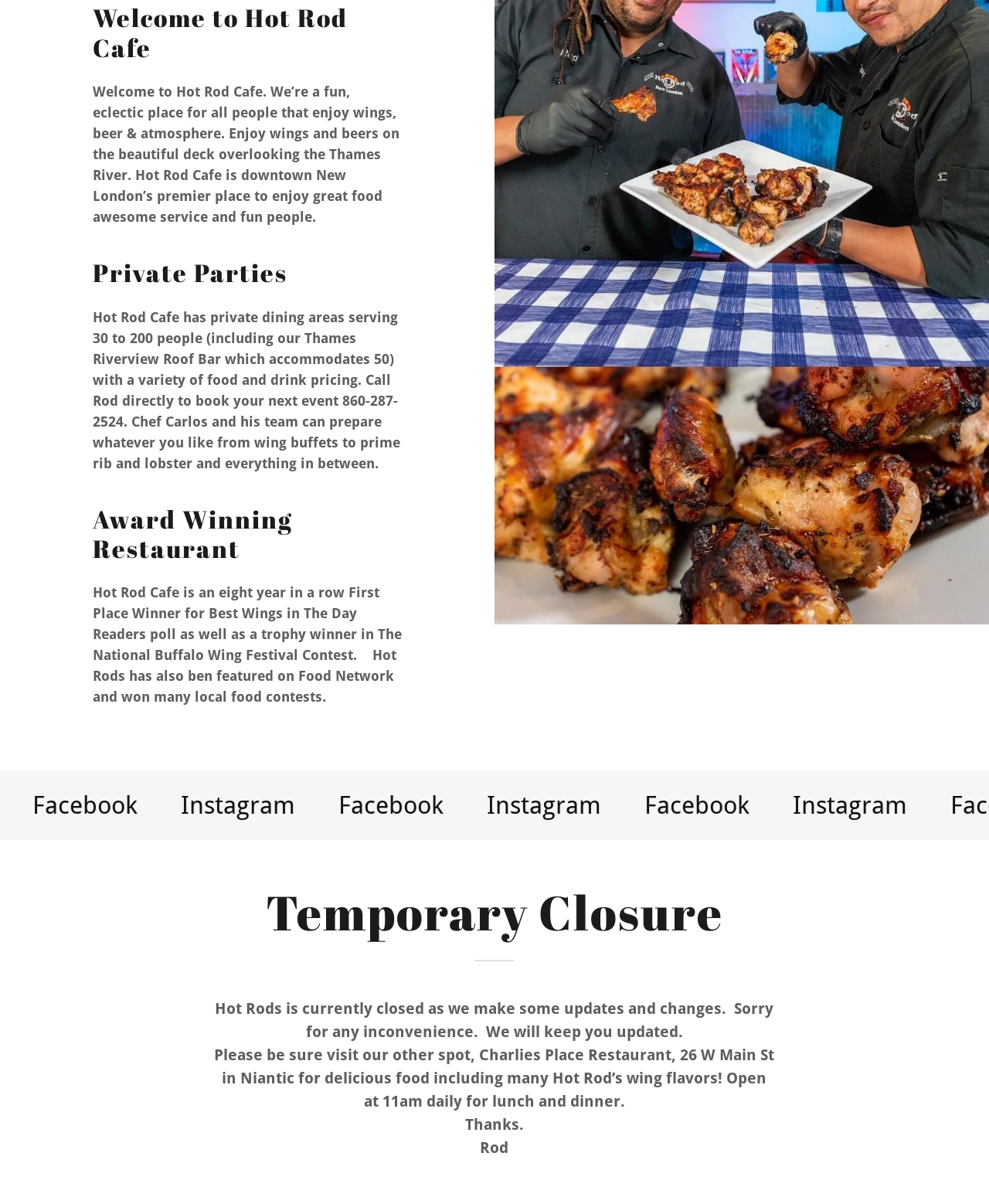Respond to the question below with a single word or phrase: What is the alternative dining option suggested?

Charlie's Place Restaurant